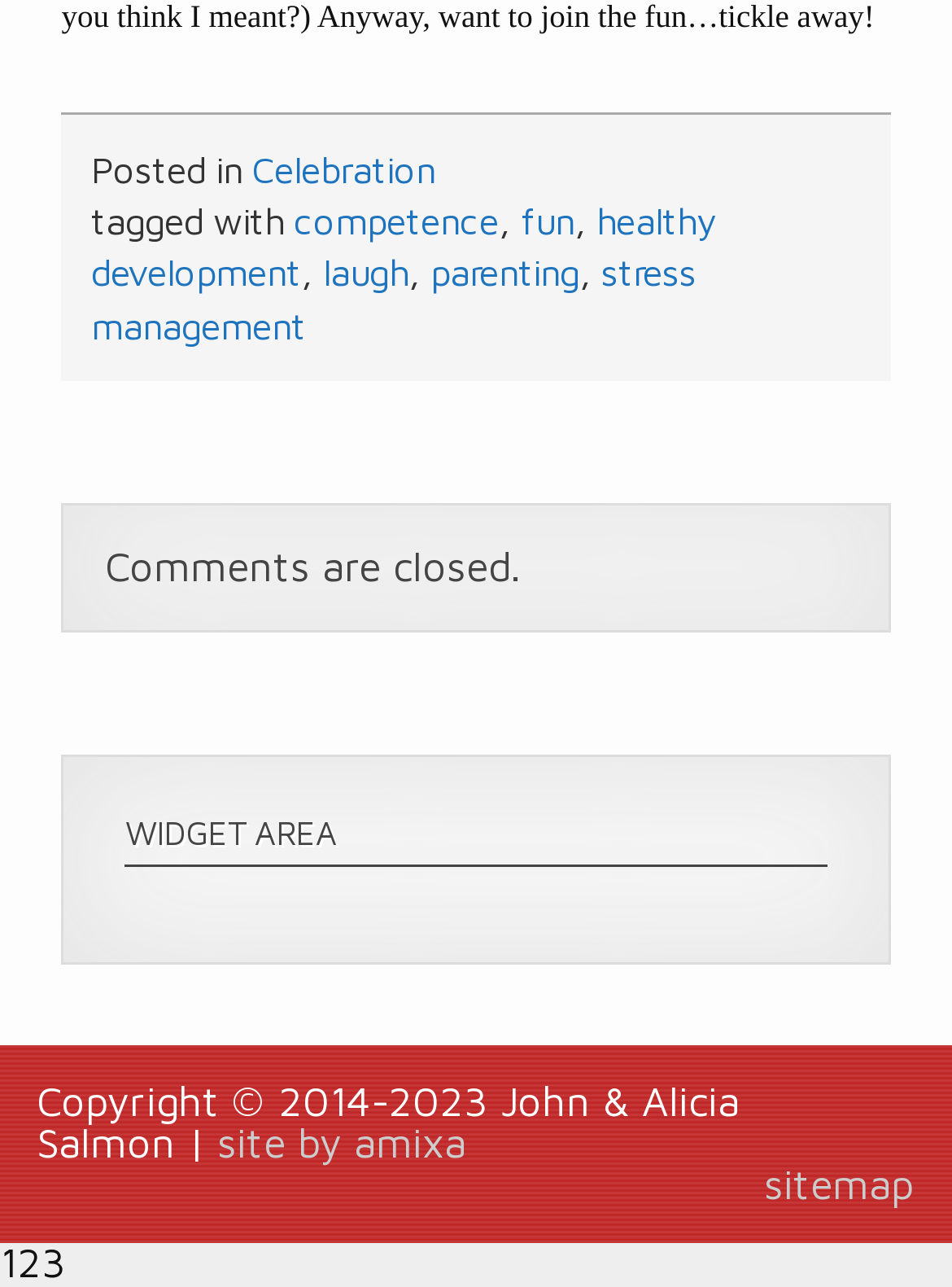Determine the bounding box coordinates for the clickable element to execute this instruction: "visit 'competence' page". Provide the coordinates as four float numbers between 0 and 1, i.e., [left, top, right, bottom].

[0.308, 0.154, 0.524, 0.188]